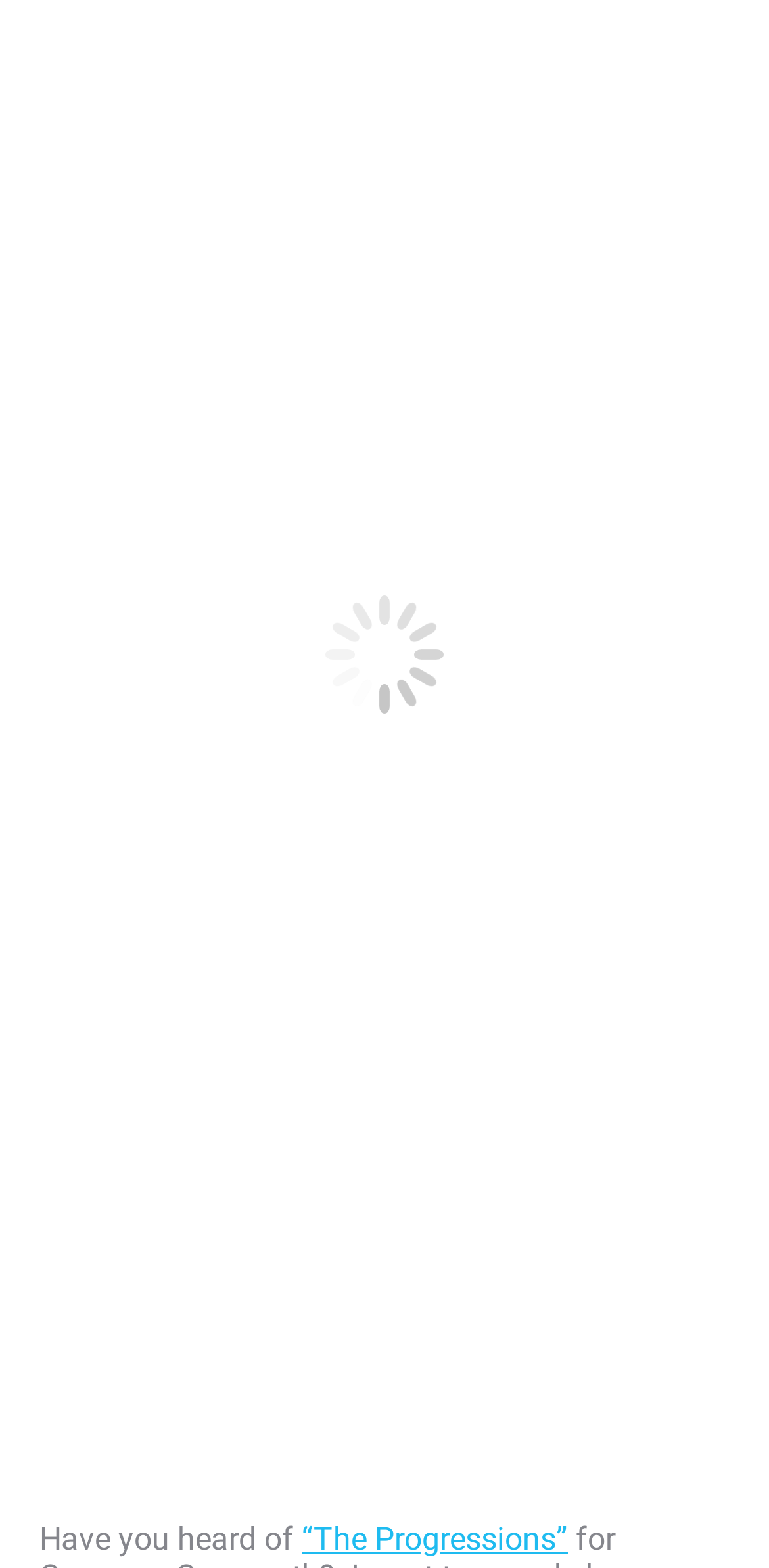Extract the main title from the webpage and generate its text.

Monday Made It: February